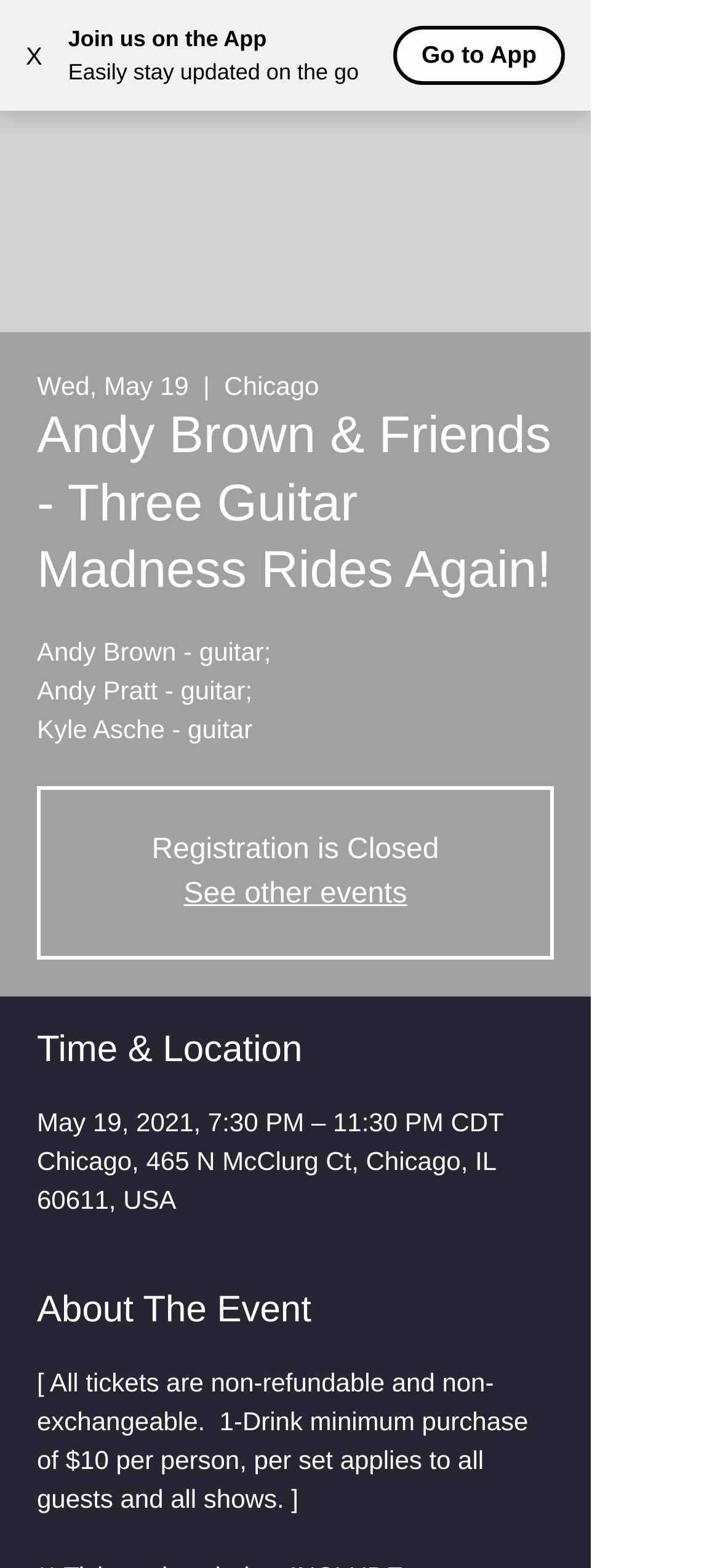What is the location of the event?
Please give a detailed and elaborate explanation in response to the question.

The location of the event can be found in the StaticText element, which is 'Chicago'. This element is located below the event name and date.